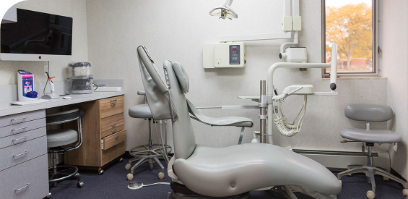Please answer the following question using a single word or phrase: 
What is mounted above the chair?

Dental light fixture